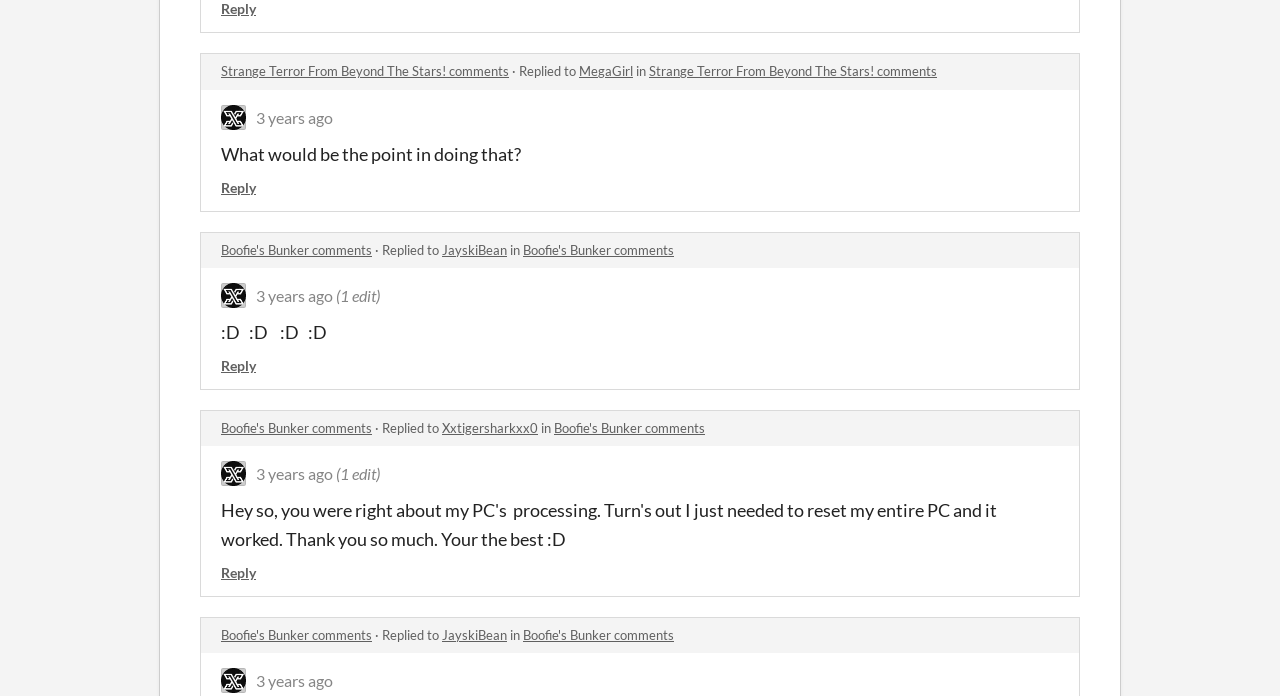Determine the bounding box coordinates of the clickable region to execute the instruction: "Reply to a comment". The coordinates should be four float numbers between 0 and 1, denoted as [left, top, right, bottom].

[0.173, 0.0, 0.2, 0.025]